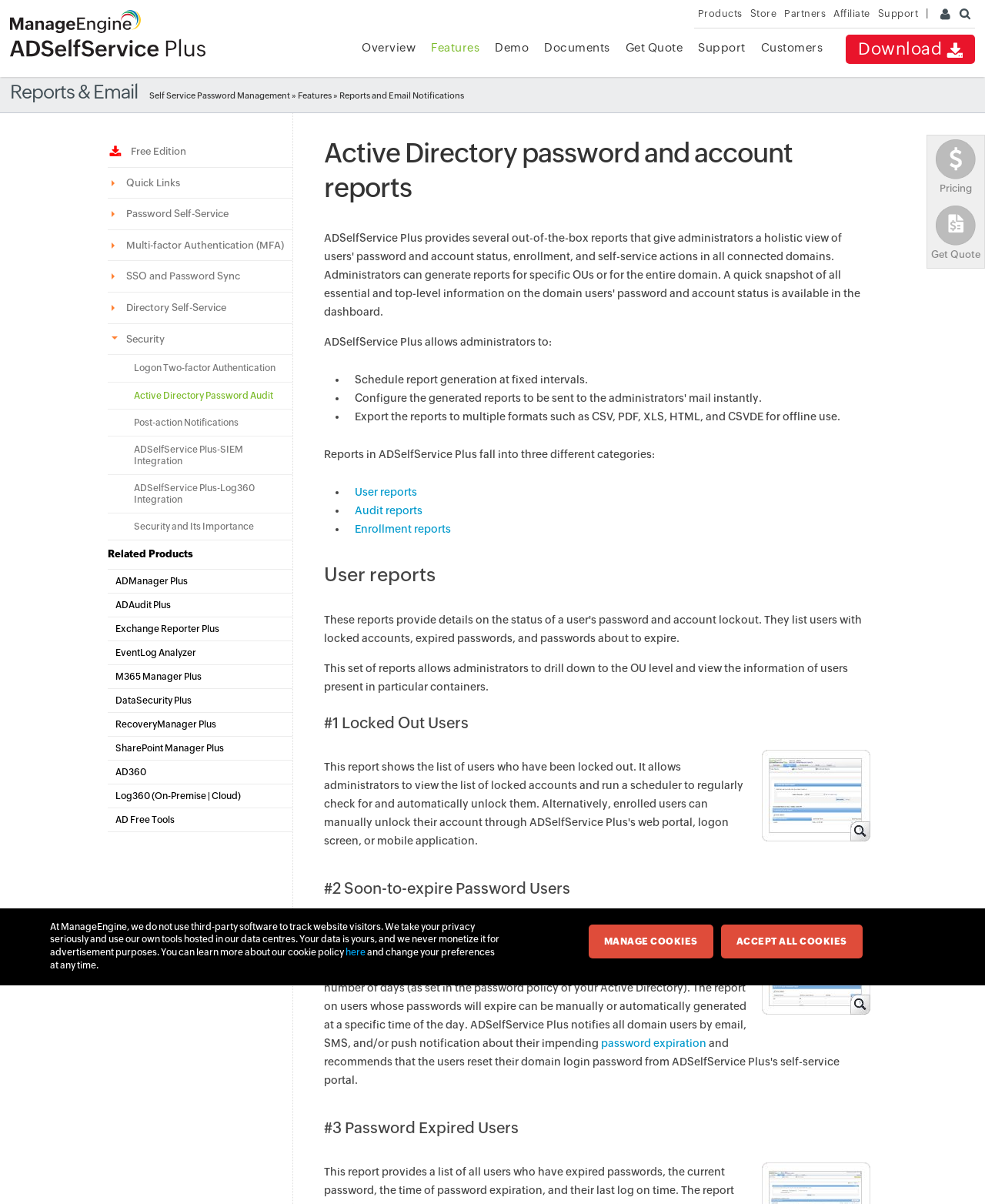Find and provide the bounding box coordinates for the UI element described here: "Liquidicecontrol@rogers.com". The coordinates should be given as four float numbers between 0 and 1: [left, top, right, bottom].

None